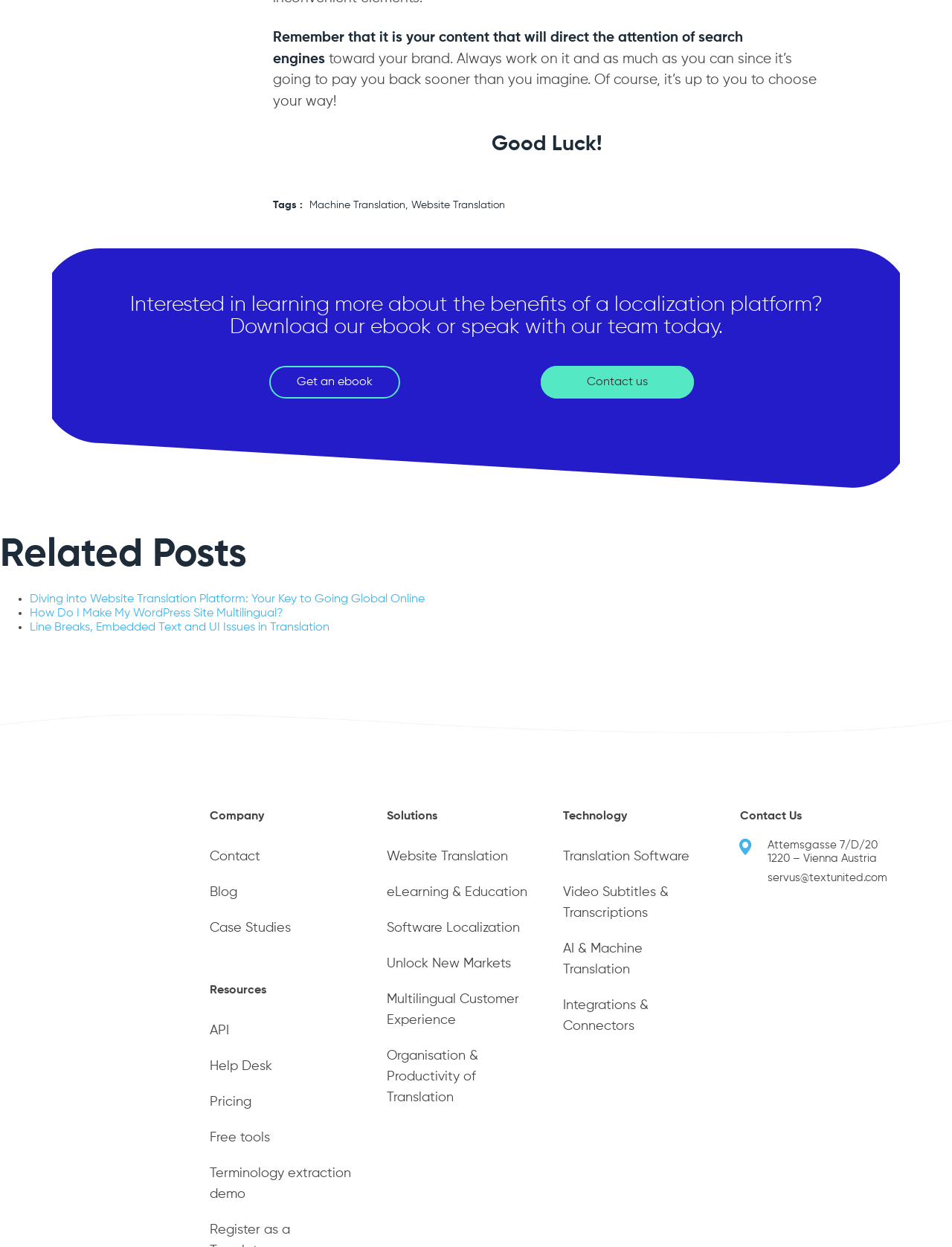How many images are there on the webpage?
Based on the visual details in the image, please answer the question thoroughly.

There are five images on the webpage: two images at the top, one image in the 'Interested in learning more about the benefits of a localization platform?' section, one image of the TextUnited logo, and one image of the TUV certificate.